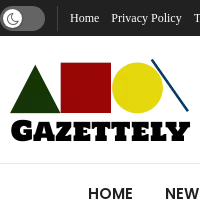What type of content does Gazettely focus on? Look at the image and give a one-word or short phrase answer.

entertainment news